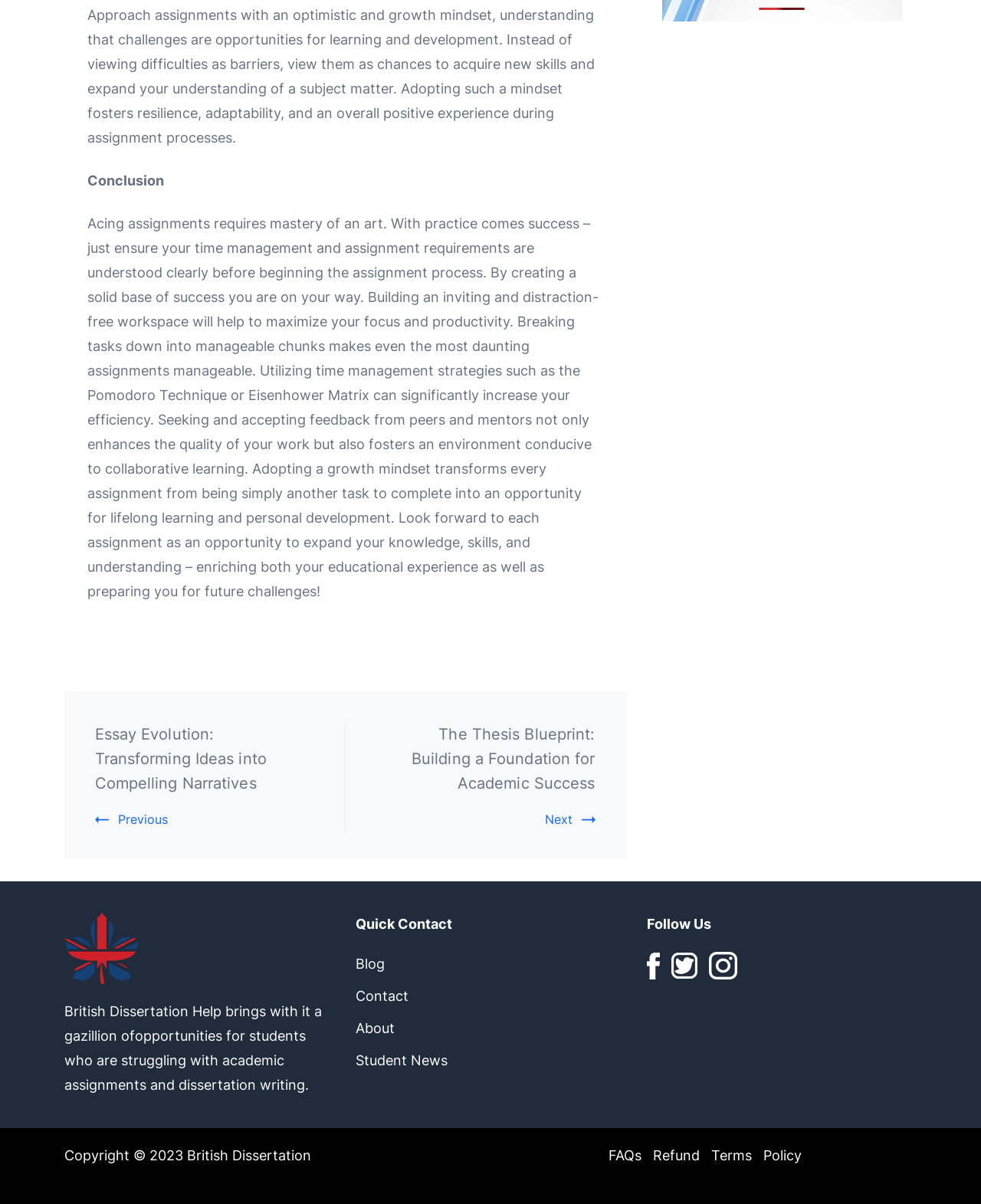Please indicate the bounding box coordinates of the element's region to be clicked to achieve the instruction: "Click on 'Essay Evolution: Transforming Ideas into Compelling Narratives'". Provide the coordinates as four float numbers between 0 and 1, i.e., [left, top, right, bottom].

[0.096, 0.602, 0.272, 0.658]